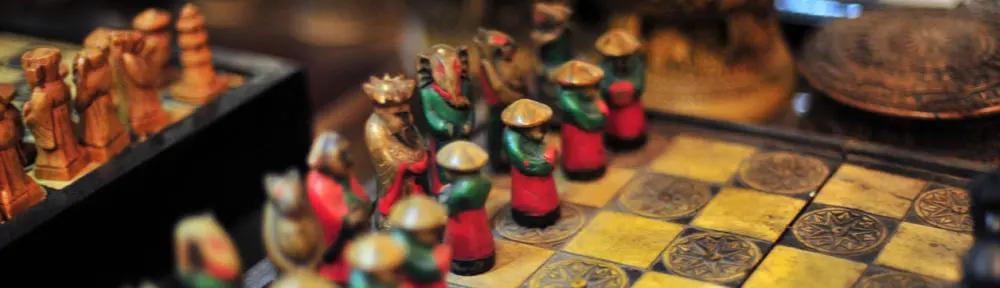What is the material of the chessboard?
Please respond to the question with a detailed and thorough explanation.

The caption does not explicitly mention the material of the chessboard, it only describes its appearance as having aged yellow and brown tones with ornate patterns.